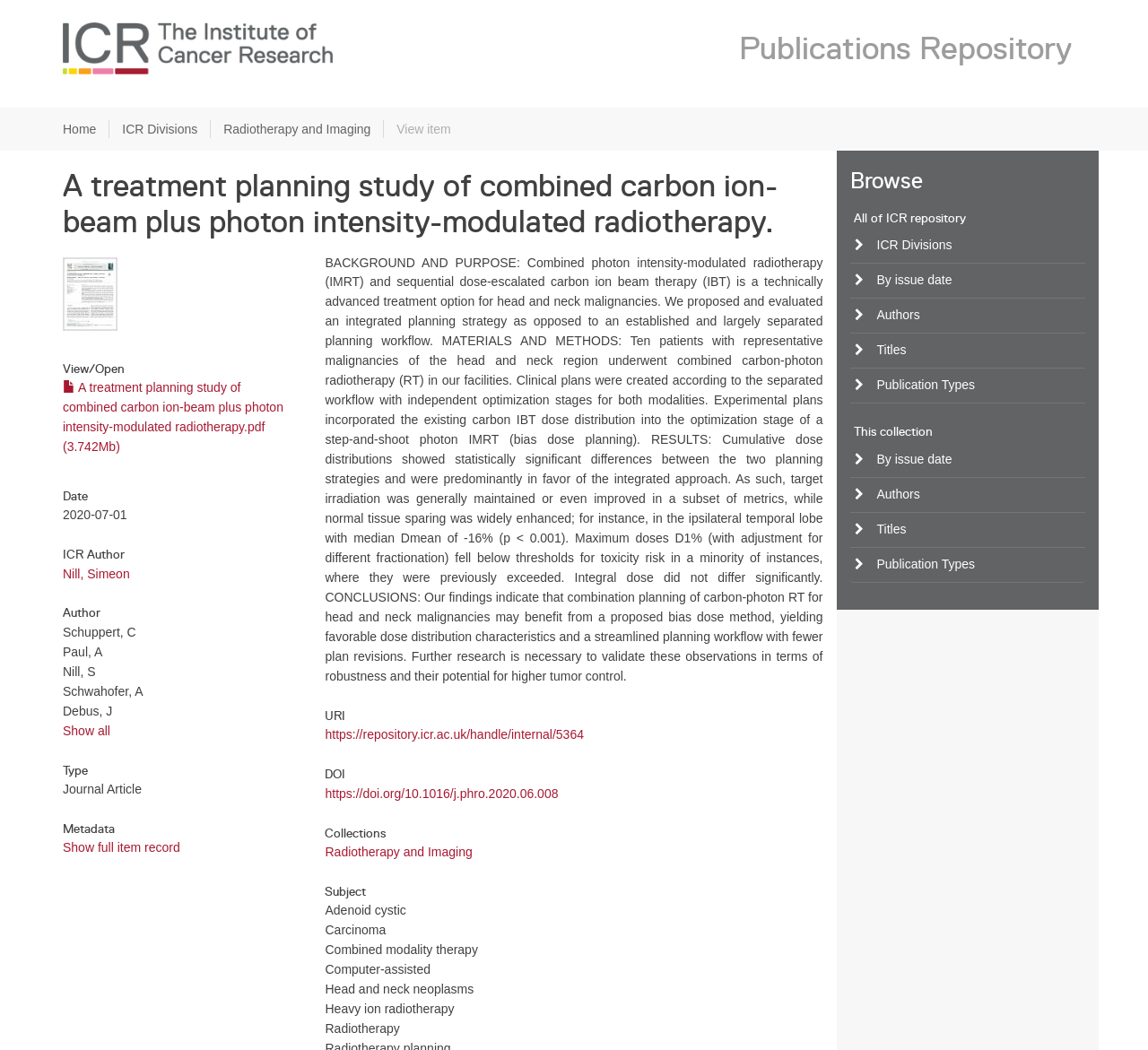Locate the bounding box of the UI element with the following description: "Show full item record".

[0.055, 0.801, 0.157, 0.814]